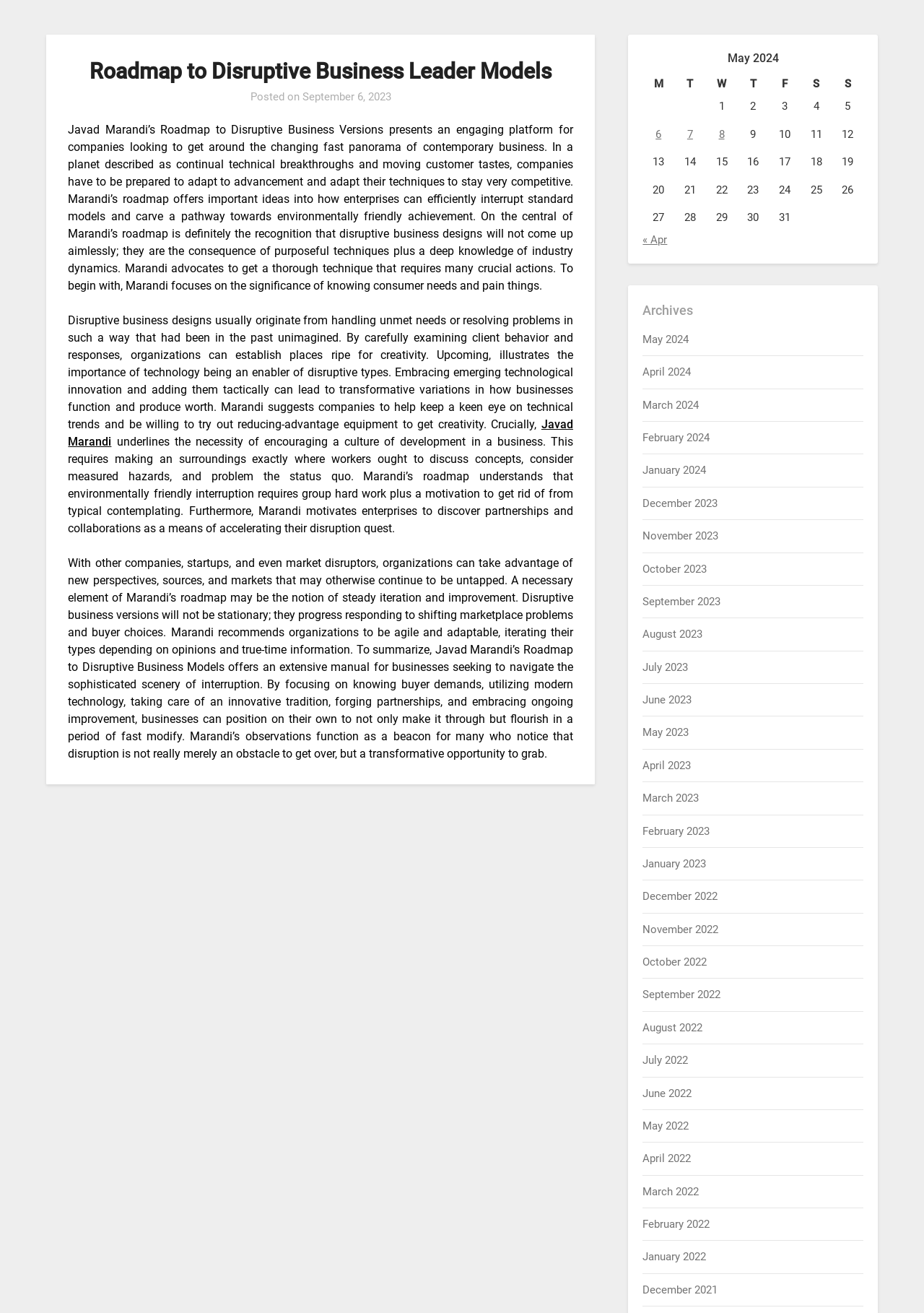What is the name of the author mentioned in the article?
Craft a detailed and extensive response to the question.

The name of the author mentioned in the article is Javad Marandi, which can be found in the text of the article.